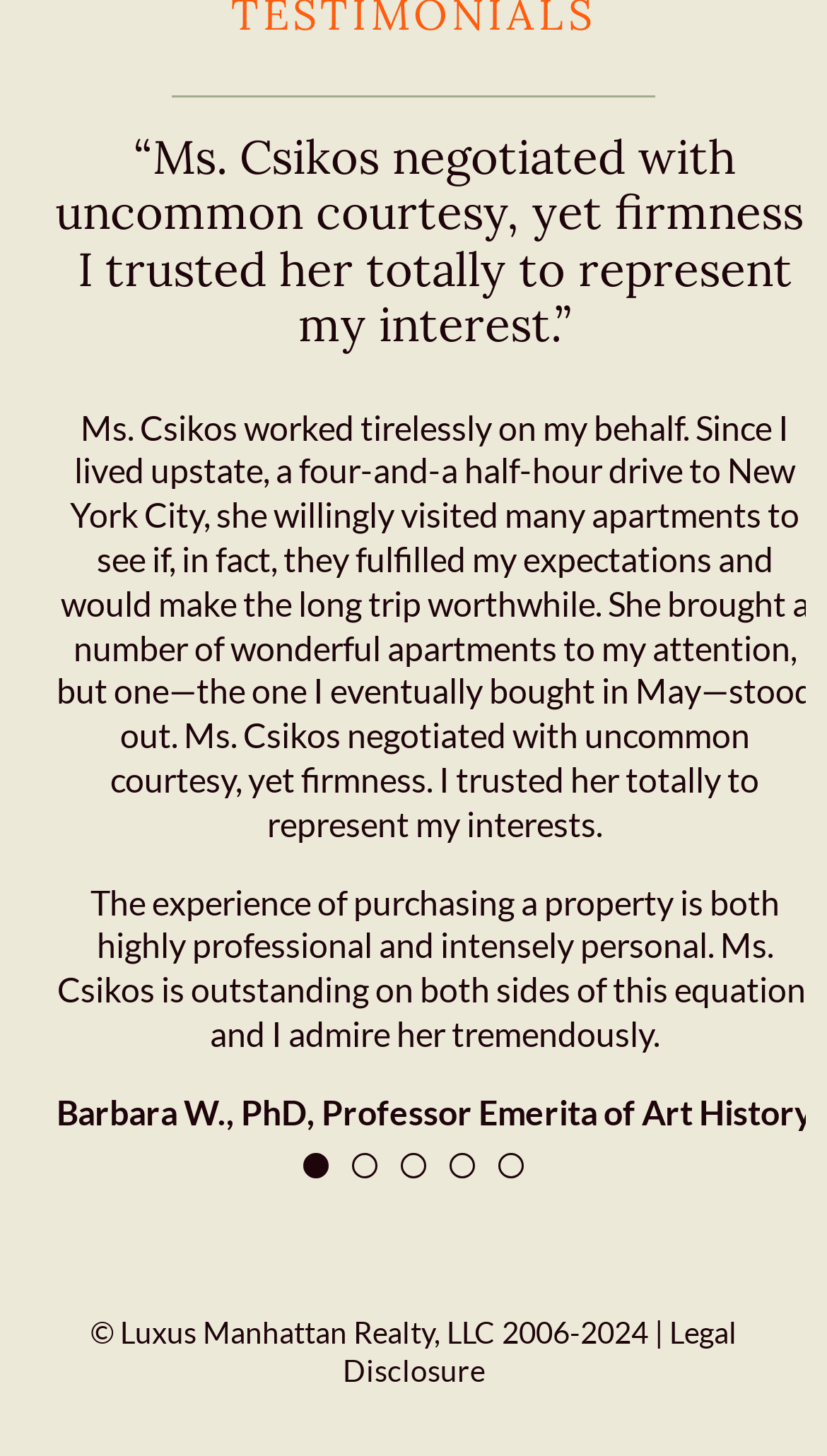Based on the image, please elaborate on the answer to the following question:
What is the company name mentioned?

The company name 'Luxus Manhattan Realty, LLC' is mentioned in the contentinfo element, which typically contains copyright information or footnotes. The text also includes a year range, indicating that it is a copyright notice.